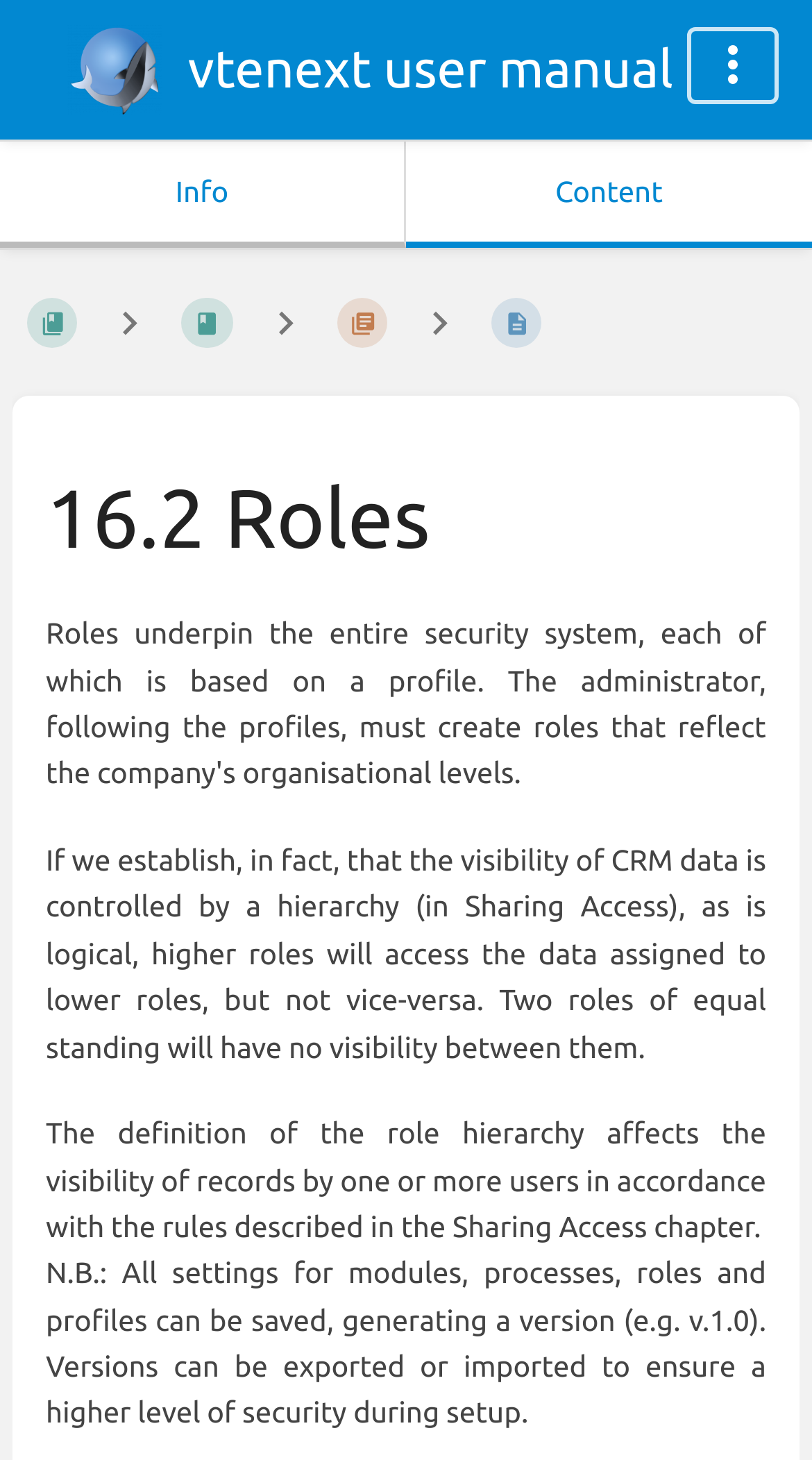Could you determine the bounding box coordinates of the clickable element to complete the instruction: "Navigate to the previous page"? Provide the coordinates as four float numbers between 0 and 1, i.e., [left, top, right, bottom].

[0.015, 0.194, 0.113, 0.248]